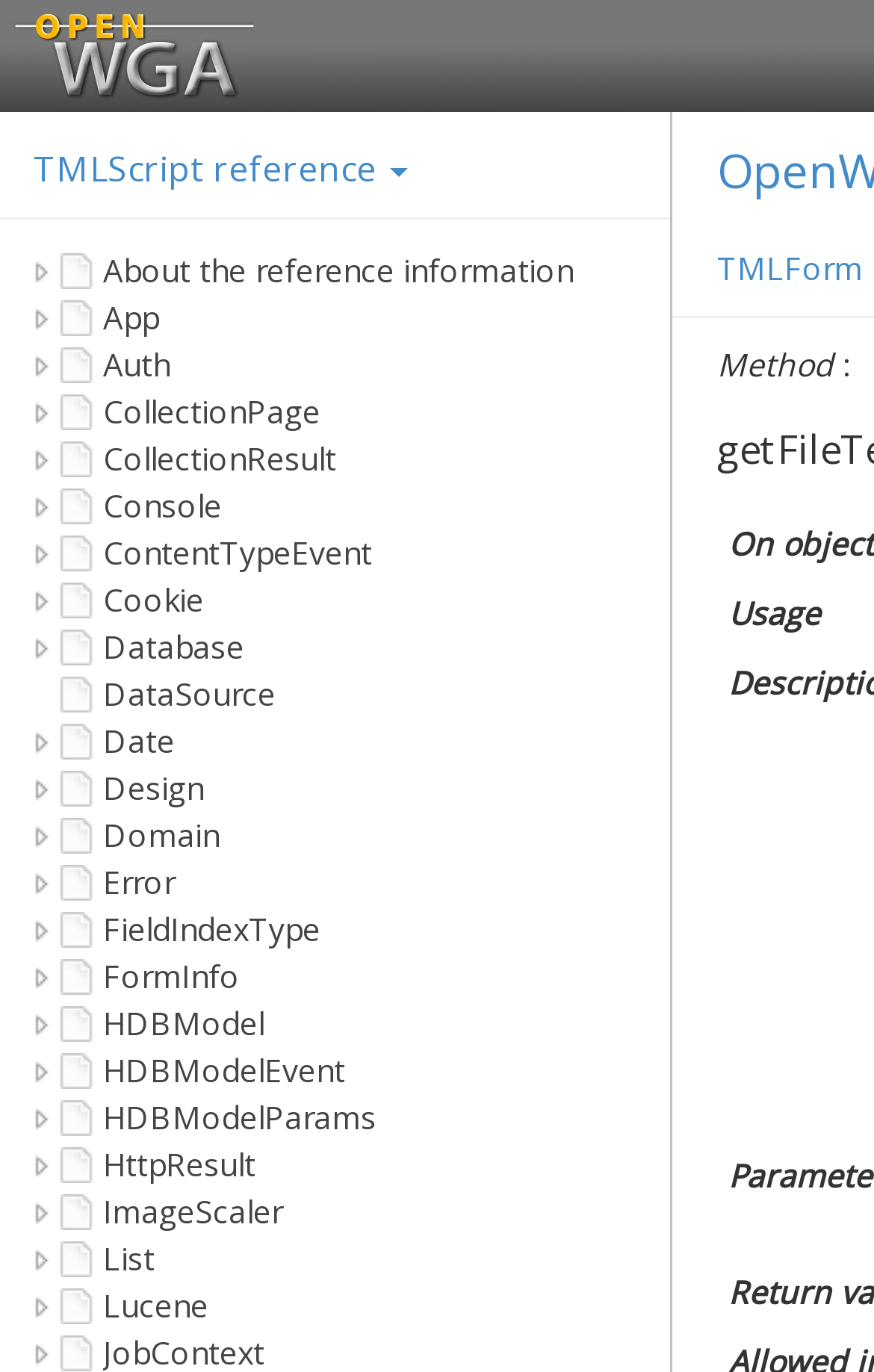Provide a one-word or brief phrase answer to the question:
What is the text next to the 'openwga-only-600' image?

TMLScript reference